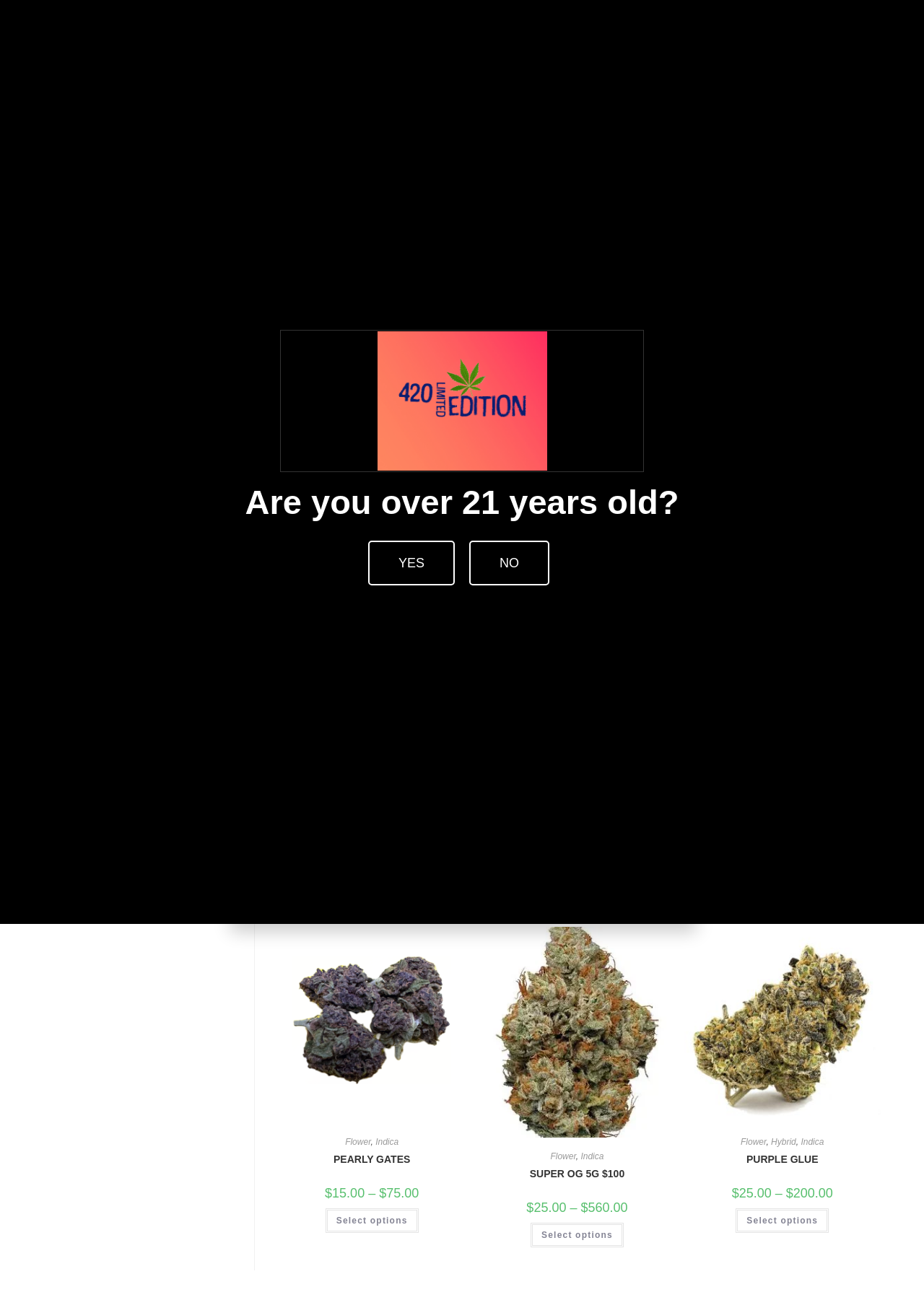Provide the bounding box coordinates of the HTML element described as: "SUPER OG 5G $100". The bounding box coordinates should be four float numbers between 0 and 1, i.e., [left, top, right, bottom].

[0.573, 0.897, 0.676, 0.909]